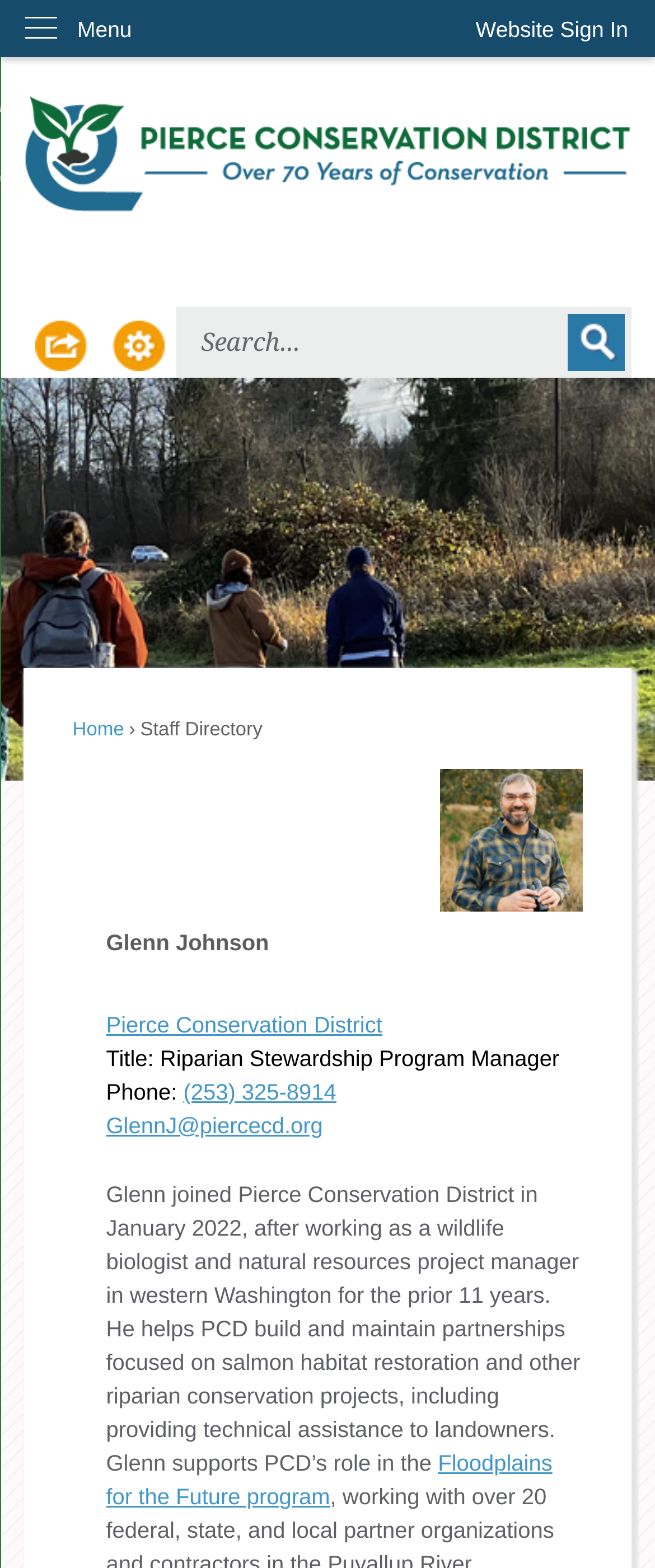Find the bounding box coordinates of the area to click in order to follow the instruction: "Click the Website Sign In button".

[0.685, 0.0, 1.0, 0.037]